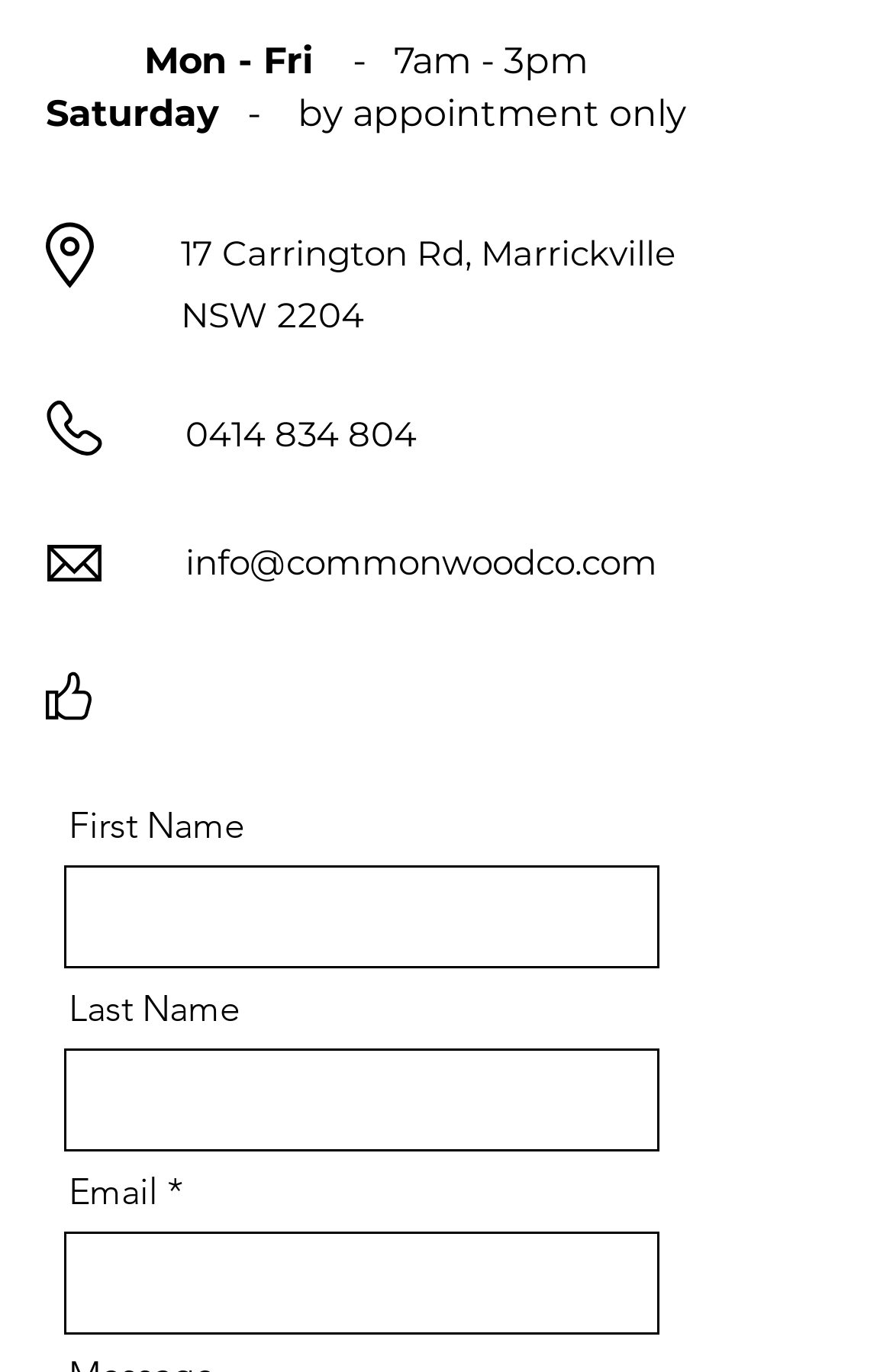Using the element description: "info@commonwoodco.com", determine the bounding box coordinates for the specified UI element. The coordinates should be four float numbers between 0 and 1, [left, top, right, bottom].

[0.208, 0.394, 0.736, 0.425]